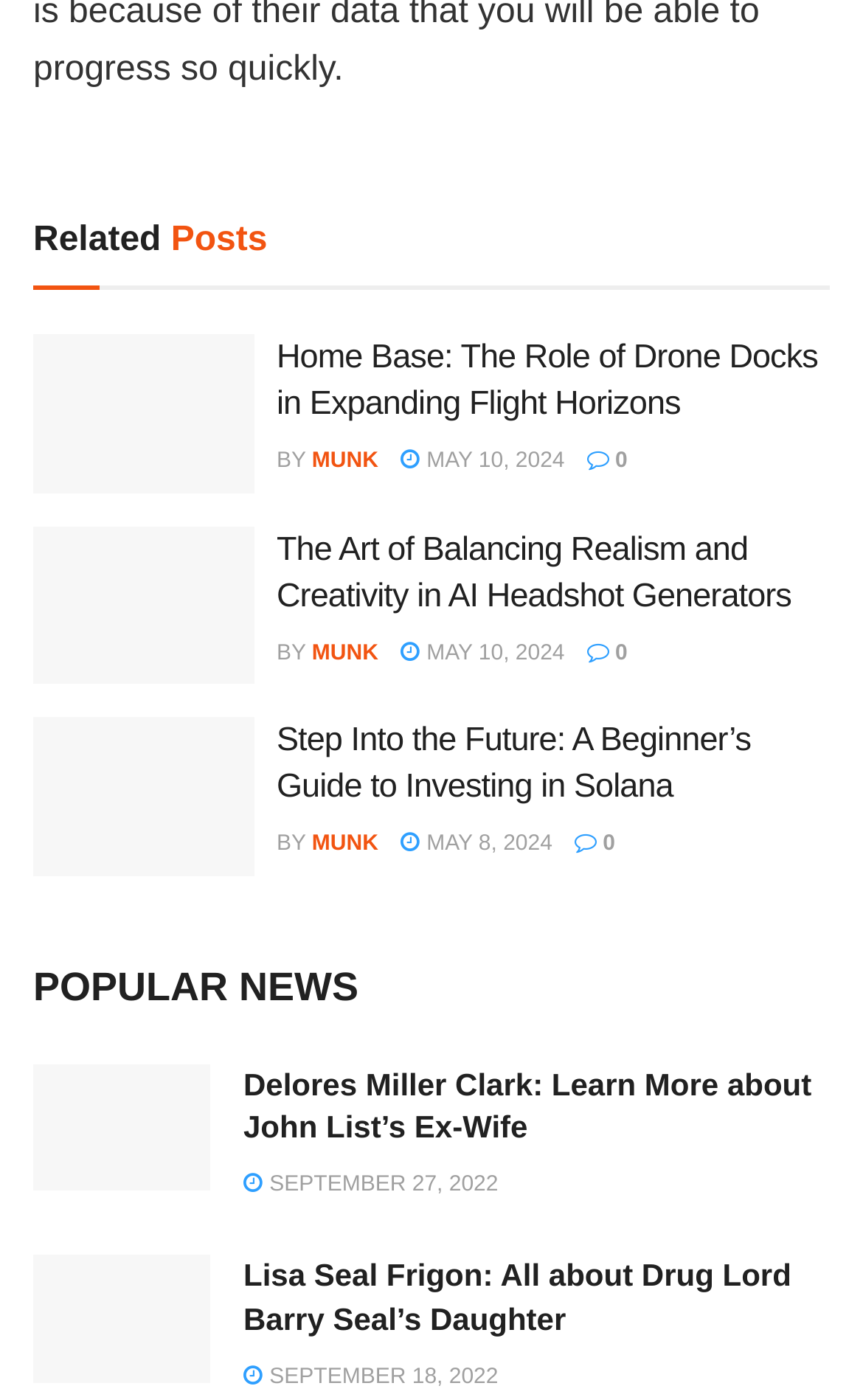Please indicate the bounding box coordinates of the element's region to be clicked to achieve the instruction: "Explore Investing in Solana". Provide the coordinates as four float numbers between 0 and 1, i.e., [left, top, right, bottom].

[0.038, 0.513, 0.295, 0.626]